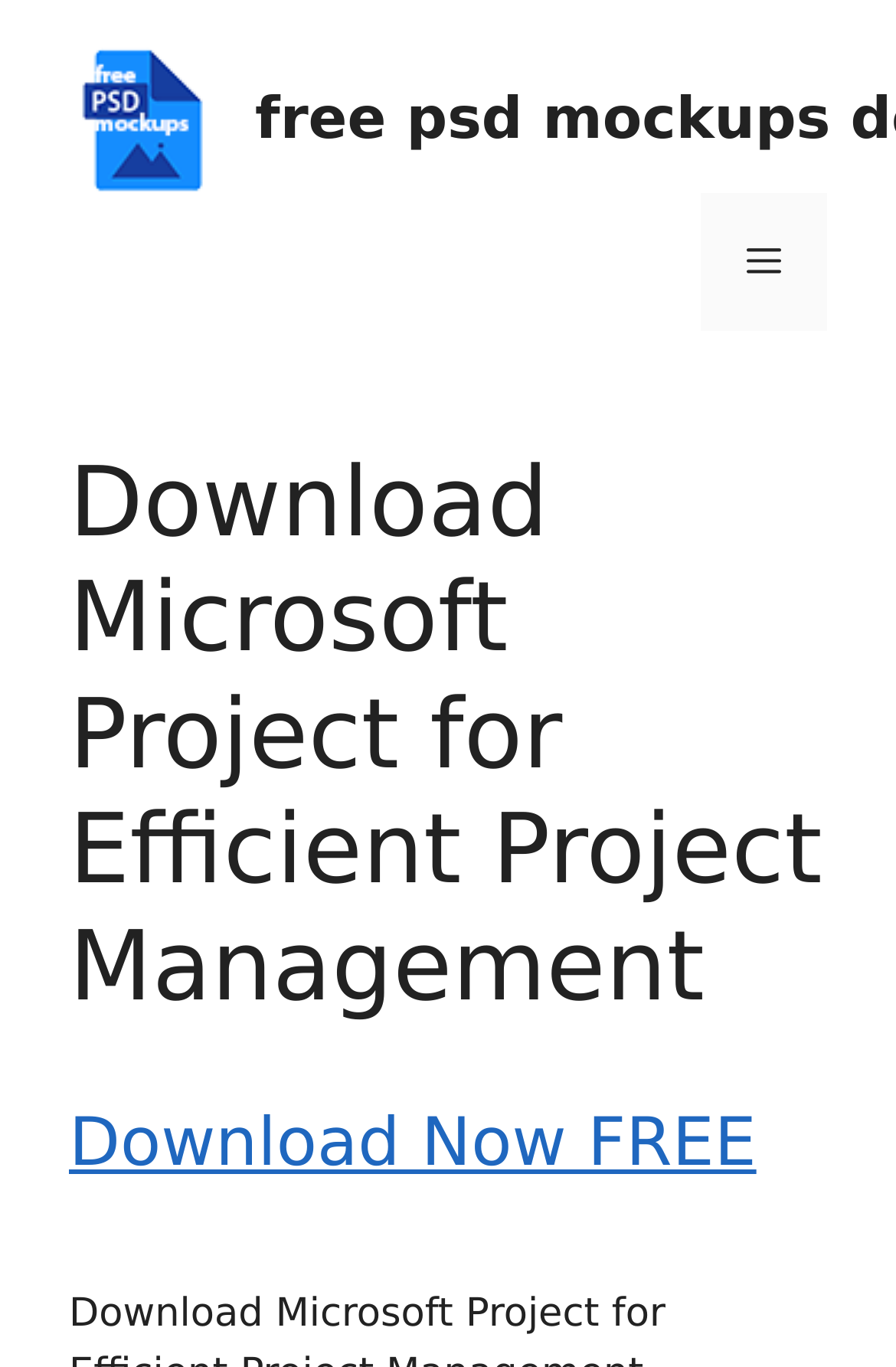What is the relationship between the image and the link above it?
Using the image provided, answer with just one word or phrase.

Same content